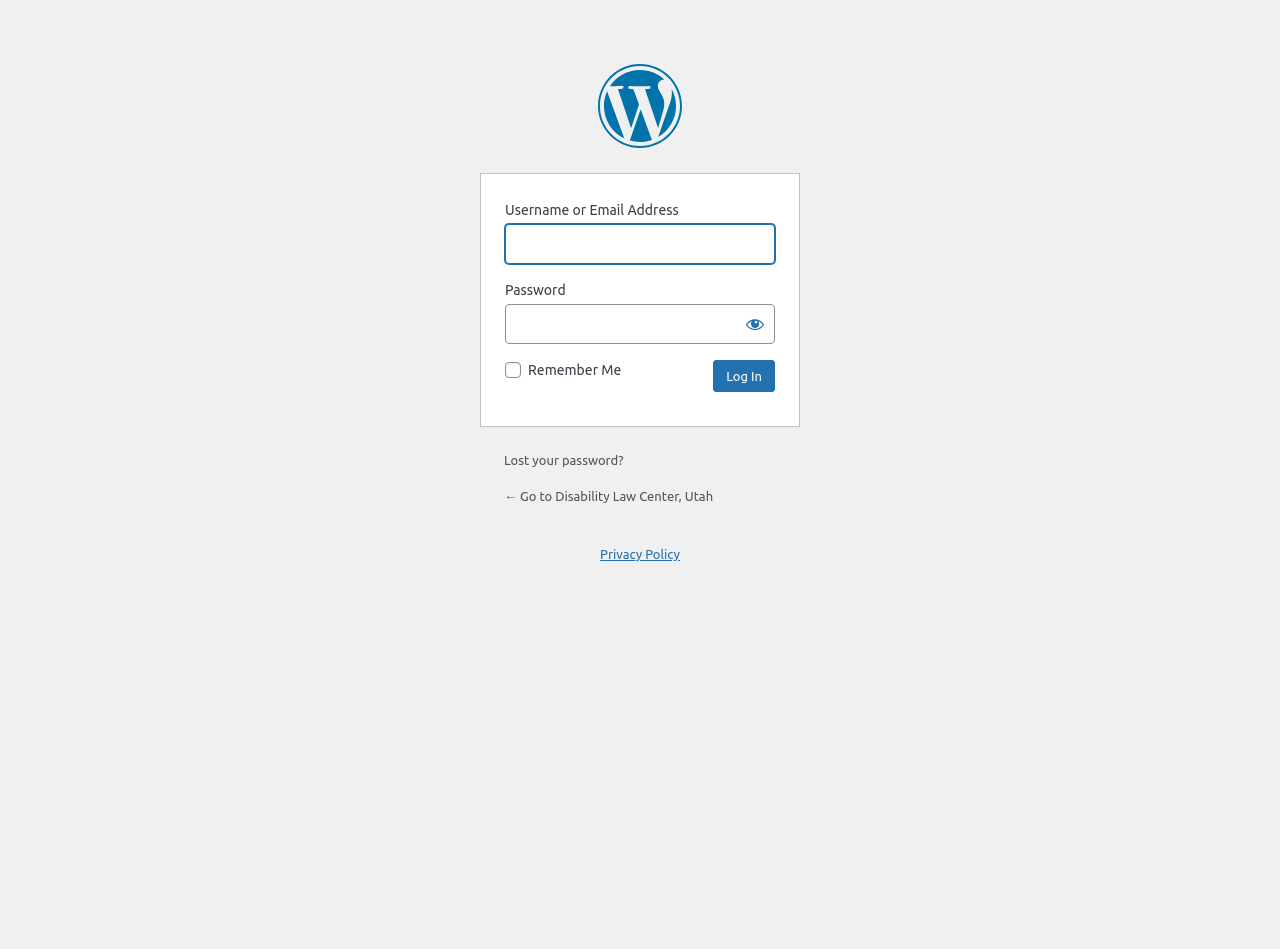Provide the bounding box coordinates of the UI element that matches the description: "name="pwd"".

[0.395, 0.32, 0.605, 0.362]